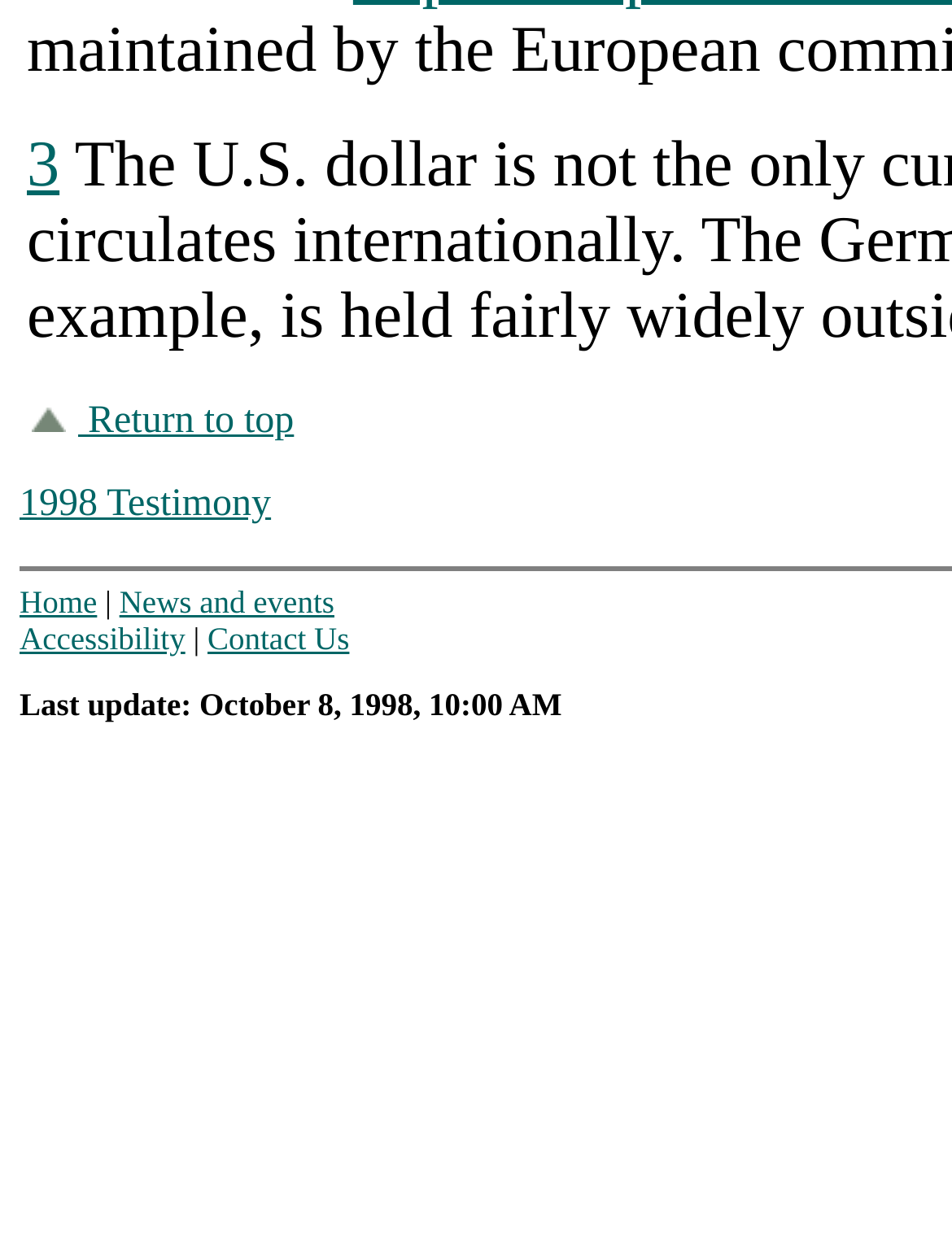Please find the bounding box coordinates for the clickable element needed to perform this instruction: "Click Return to top".

[0.021, 0.324, 0.092, 0.358]